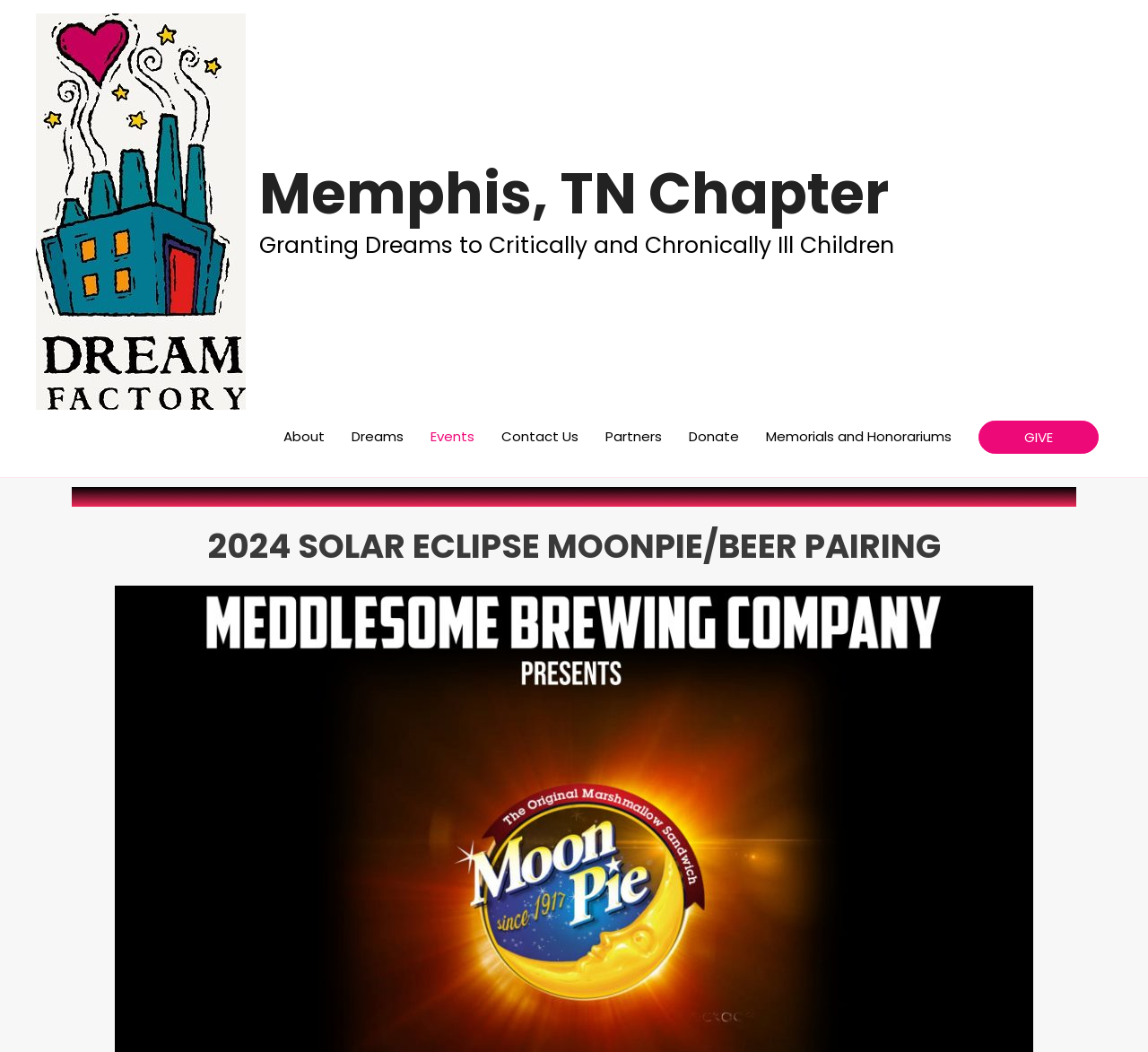What is the name of the chapter?
Based on the image, respond with a single word or phrase.

Memphis, TN Chapter